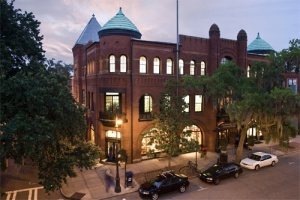What is the purpose of the Halcyon Academy?
Provide a fully detailed and comprehensive answer to the question.

According to the caption, the Halcyon Academy is 'dedicated to empowering students to become the heroes of tomorrow', suggesting that its primary purpose is to educate and prepare students for their future roles.